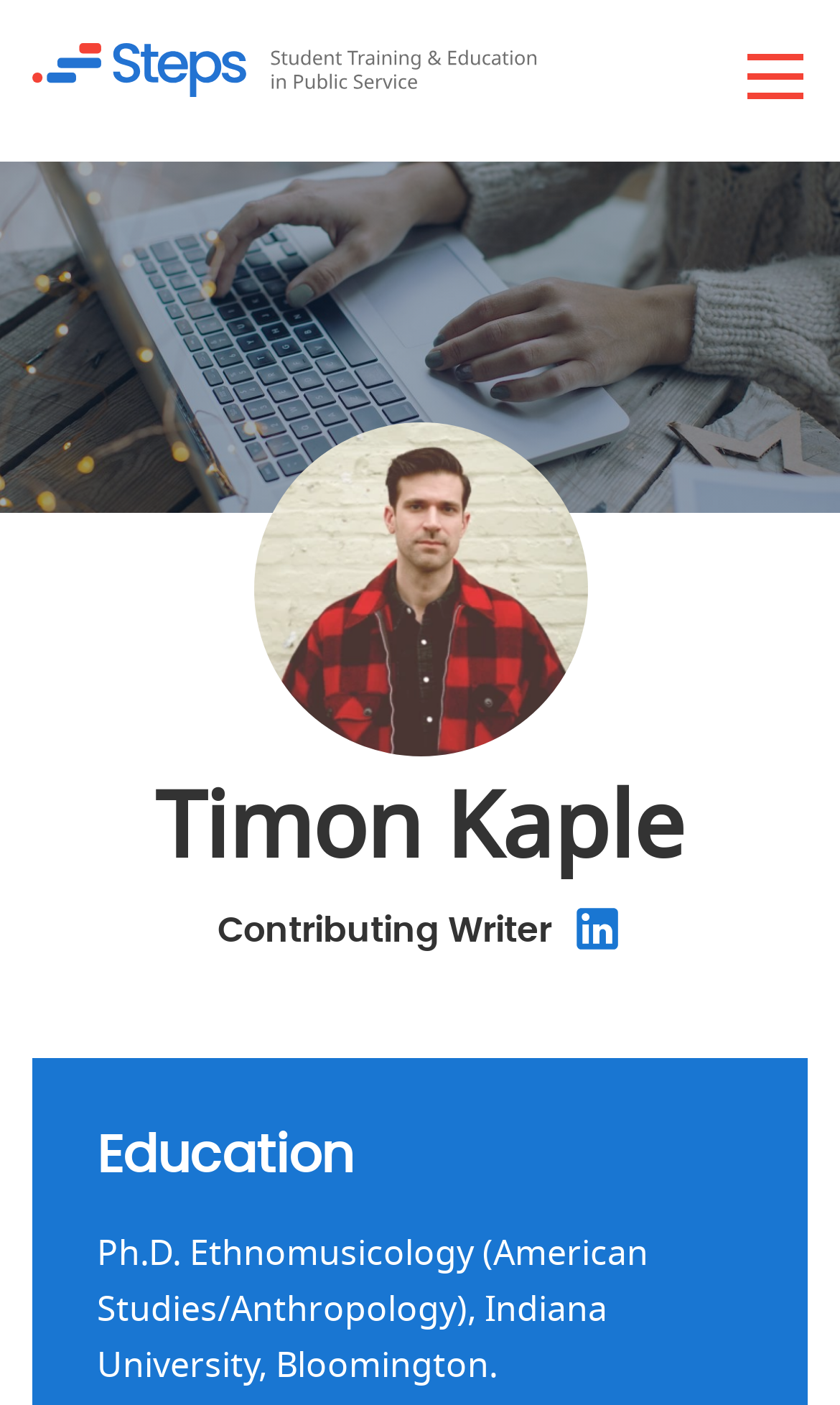Answer this question in one word or a short phrase: What is the author's highest education degree?

Ph.D.